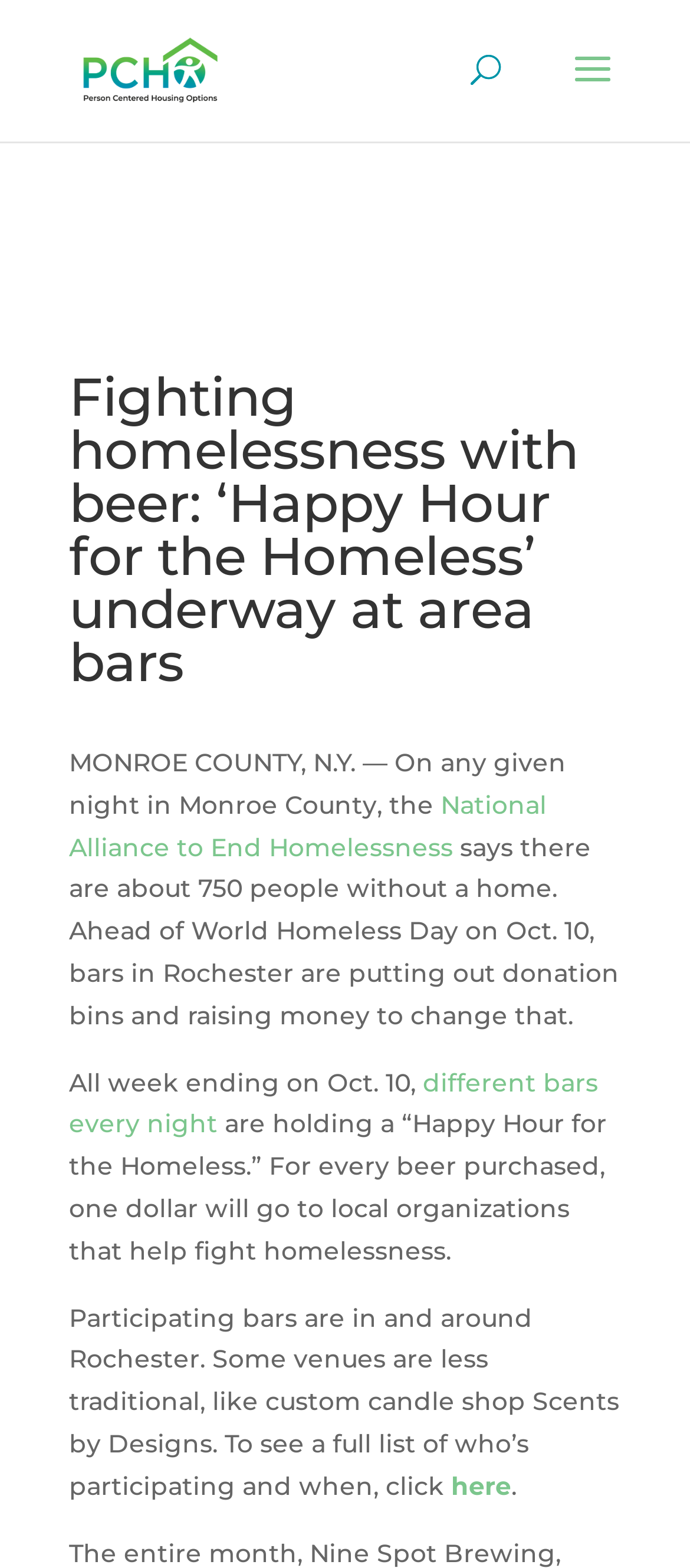Provide a thorough summary of the webpage.

The webpage is about an event called "Happy Hour for the Homeless" organized by Person Center Housing Options, aiming to fight homelessness. At the top, there is a notice about an upcoming summer garden party on June 27, 2024, with a "Learn more" link. Below this, the Person Center Housing Options logo is displayed, along with a link to their website.

In the main content area, there is a heading that reads "Fighting homelessness with beer: ‘Happy Hour for the Homeless’ underway at area bars." Below this, a paragraph explains that on any given night in Monroe County, around 750 people are without a home, and ahead of World Homeless Day on October 10, local bars are participating in a fundraising event. 

The event, "Happy Hour for the Homeless," will take place at different bars every night, and for every beer purchased, one dollar will go to local organizations that help fight homelessness. A list of participating bars and their schedules can be found by clicking on the "here" link at the bottom of the page.